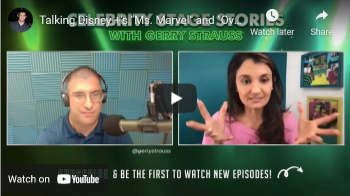Please provide a comprehensive answer to the question based on the screenshot: Is the guest gesturing with her hands?

The caption describes the guest as 'animatedly gesturing with her hands', which indicates that she is indeed using hand gestures while discussing the Marvel universe.